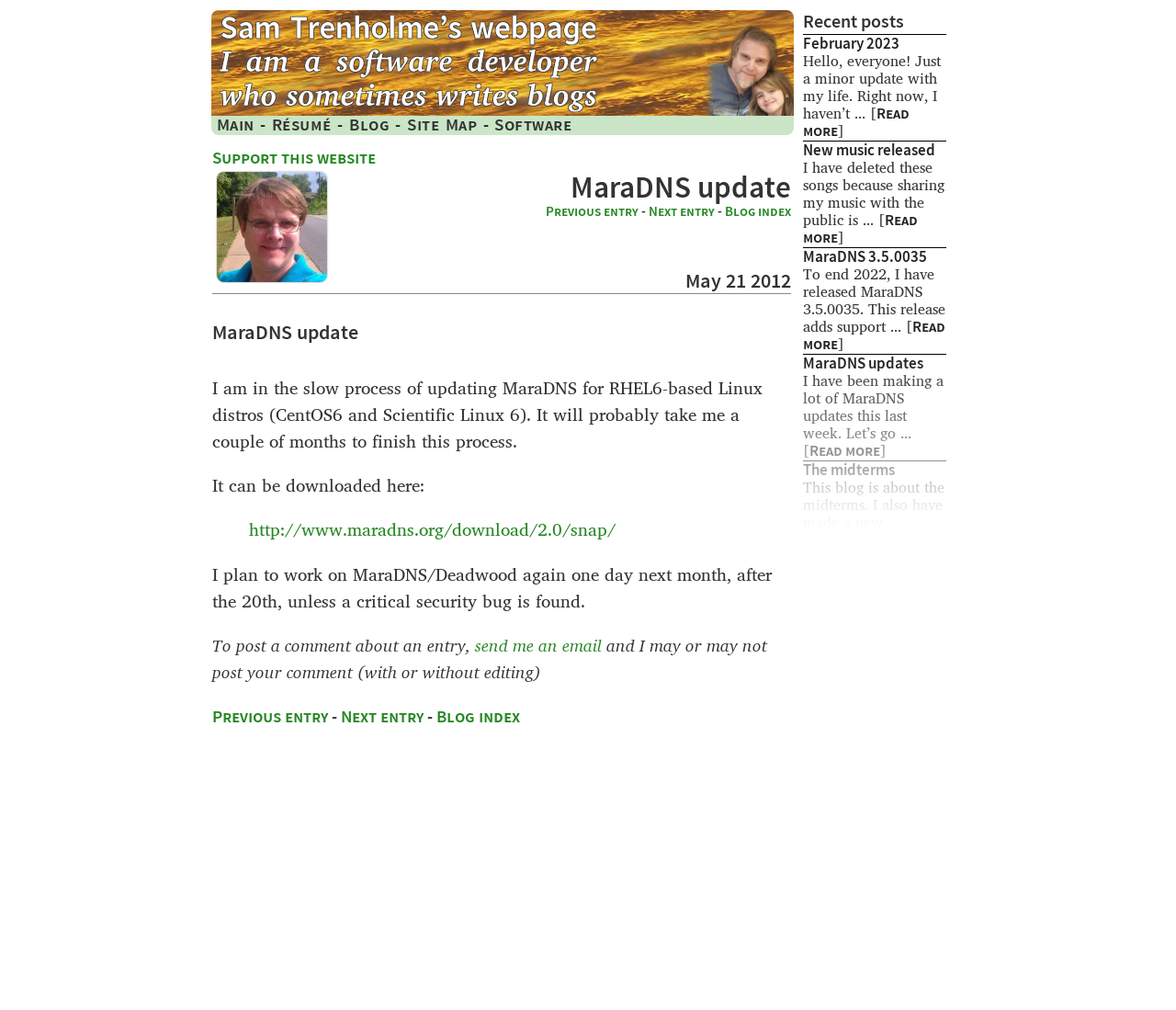Using details from the image, please answer the following question comprehensively:
How many links are there in the navigation menu?

The navigation menu contains links to 'Main', 'Résumé', 'Blog', 'Site Map', 'Software', and 'Support this website', which totals 6 links.